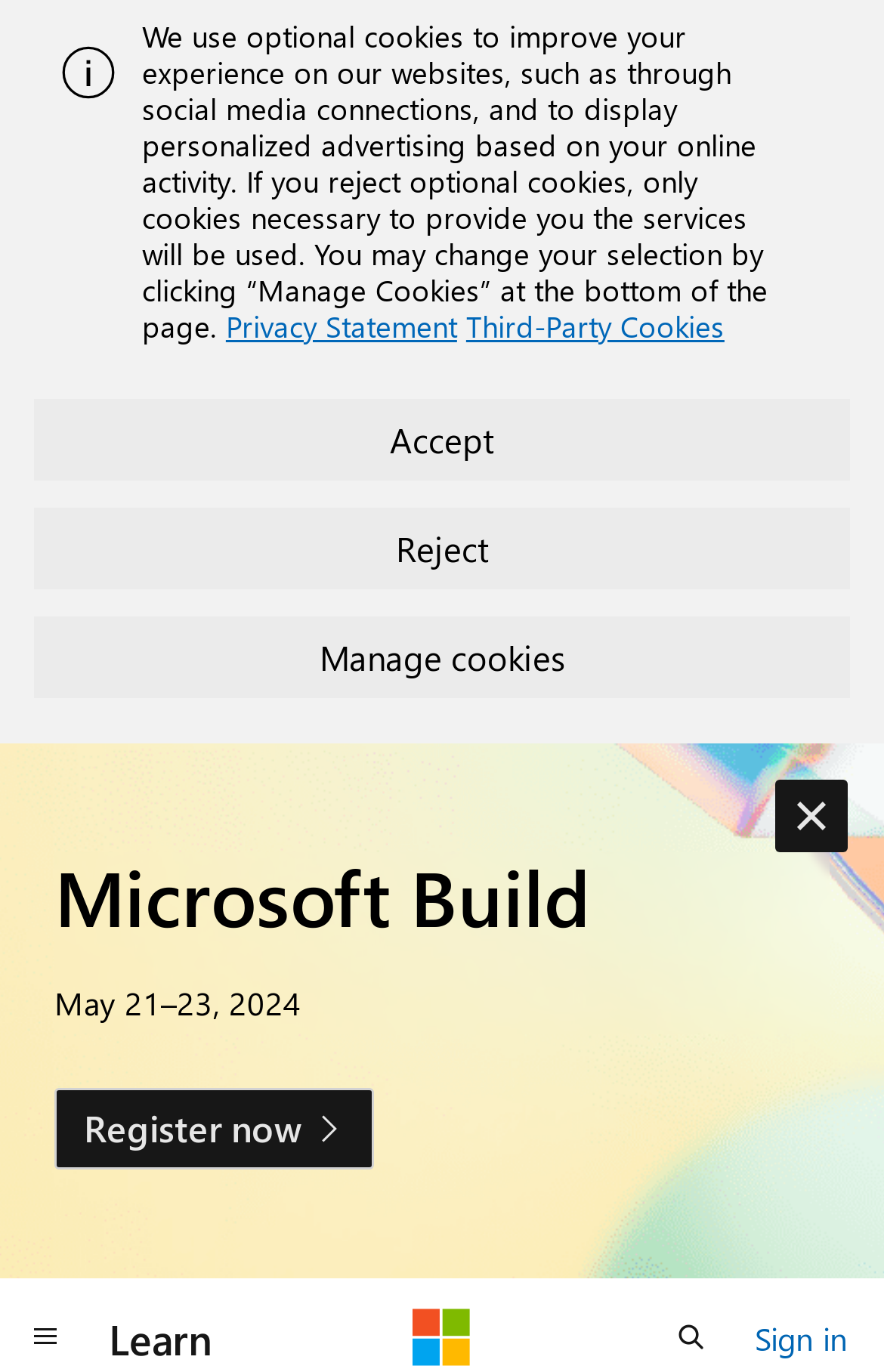Find the bounding box coordinates for the HTML element described in this sentence: "Reject". Provide the coordinates as four float numbers between 0 and 1, in the format [left, top, right, bottom].

[0.038, 0.37, 0.962, 0.43]